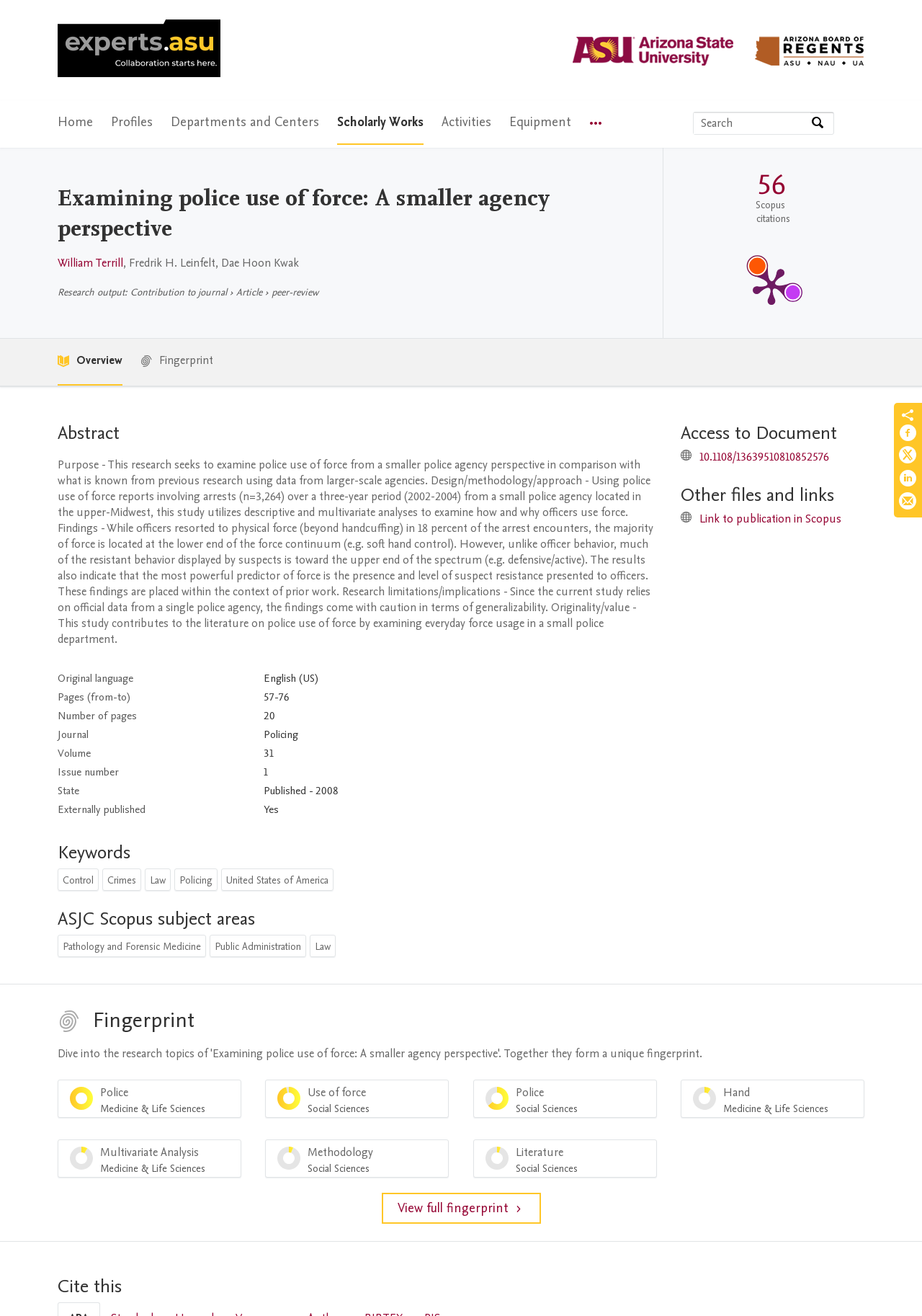Summarize the webpage comprehensively, mentioning all visible components.

This webpage is about a research article titled "Examining police use of force: A smaller agency perspective" from Arizona State University. At the top, there is a navigation menu with links to the university's home page, profiles, departments, scholarly works, activities, equipment, and more. Below the navigation menu, there is a search bar where users can search by expertise, name, or affiliation.

The main content of the page is divided into several sections. The first section displays the article's title, authors, and publication information. The authors are William Terrill, Fredrik H. Leinfelt, and Dae Hoon Kwak. The article is a contribution to a journal and is a peer-reviewed article.

The next section is the abstract, which summarizes the purpose, methodology, and findings of the research. The research examines police use of force from a smaller police agency perspective and analyzes how and why officers use force. The abstract also mentions the limitations and implications of the study.

Below the abstract, there is a table displaying the article's publication metrics, including the source, citations, and PlumX metrics. There is also a link to the PlumX Metrics Detail Page.

The following section is the article's details, which includes information about the original language, pages, number of pages, journal, volume, issue number, state, and externally published status.

The next section displays the keywords related to the article, including control, crimes, law, policing, and United States of America. Below the keywords, there is a section showing the ASJC Scopus subject areas, which include pathology and forensic medicine, public administration, and law.

The final sections of the page provide access to the document, including a link to the publication in Scopus, and other files and links. There is also a fingerprint section that displays the article's topics, including police medicine and life sciences. At the very bottom of the page, there is a horizontal menu bar with a menu item for police medicine and life sciences.